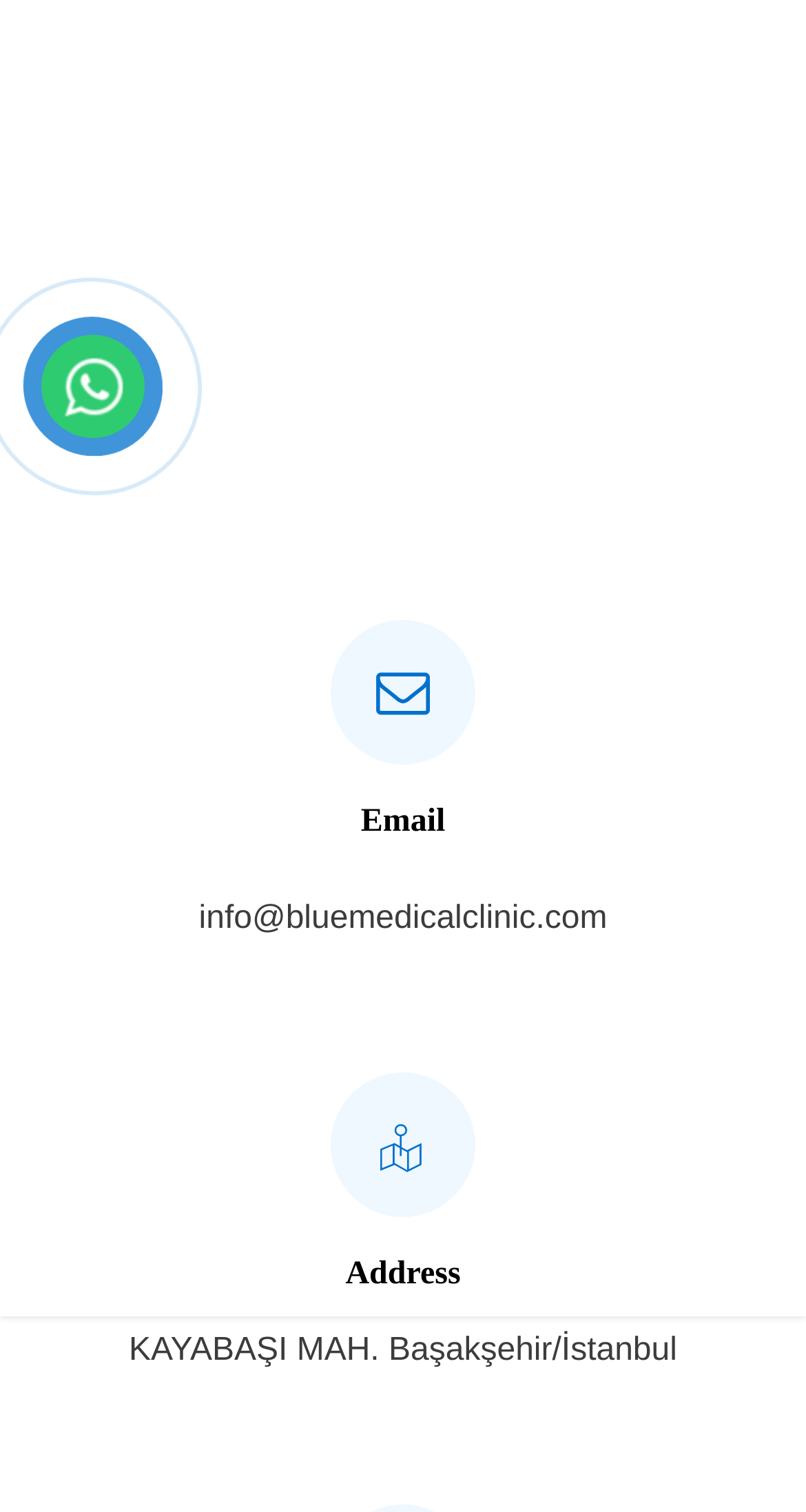Please locate the UI element described by "Mac Version" and provide its bounding box coordinates.

None